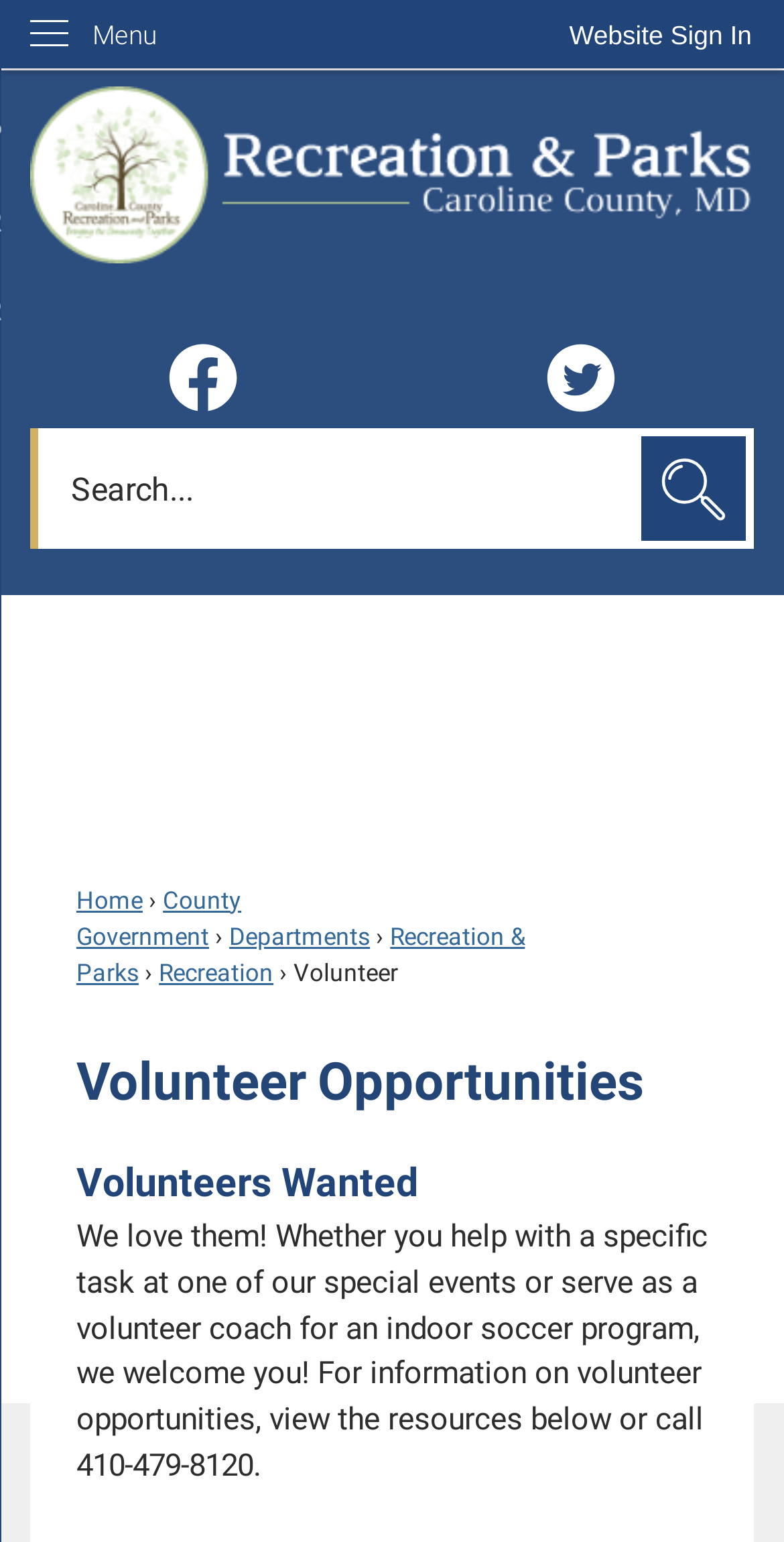Identify the bounding box coordinates of the area that should be clicked in order to complete the given instruction: "Go to the Home page". The bounding box coordinates should be four float numbers between 0 and 1, i.e., [left, top, right, bottom].

[0.097, 0.574, 0.182, 0.593]